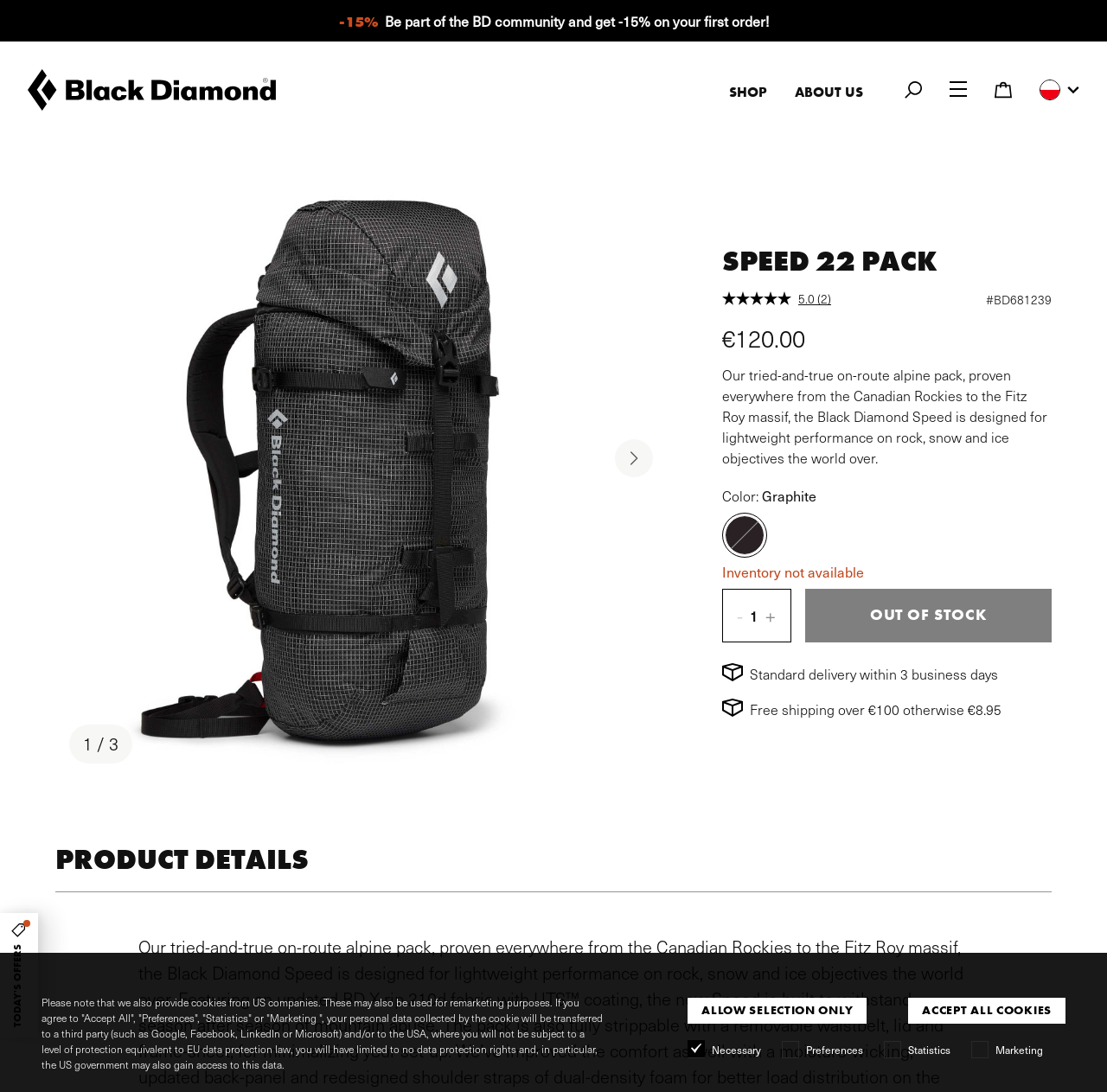Extract the primary header of the webpage and generate its text.

SPEED 22 PACK